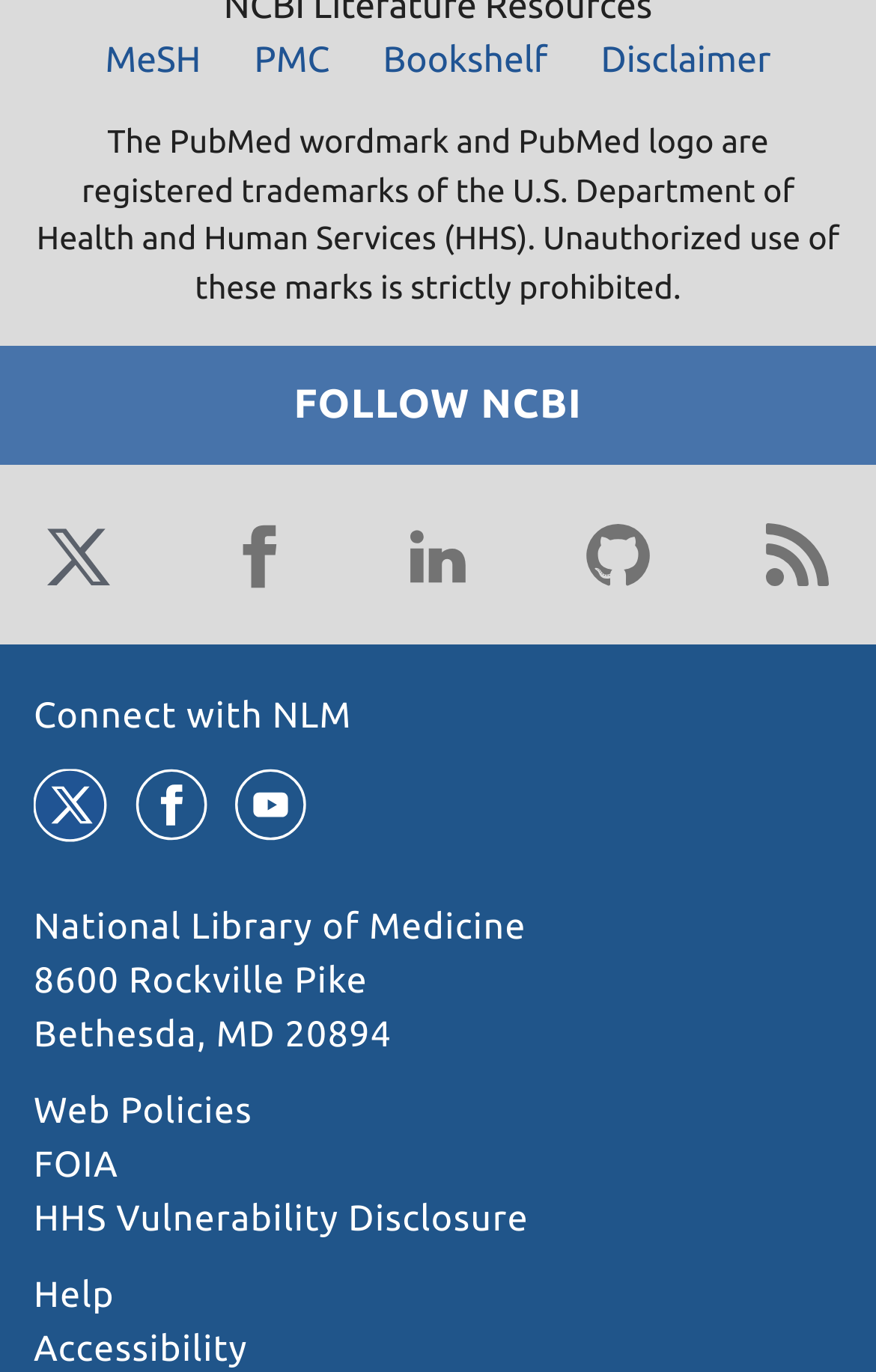Calculate the bounding box coordinates of the UI element given the description: "aria-label="Facebook"".

[0.152, 0.559, 0.242, 0.616]